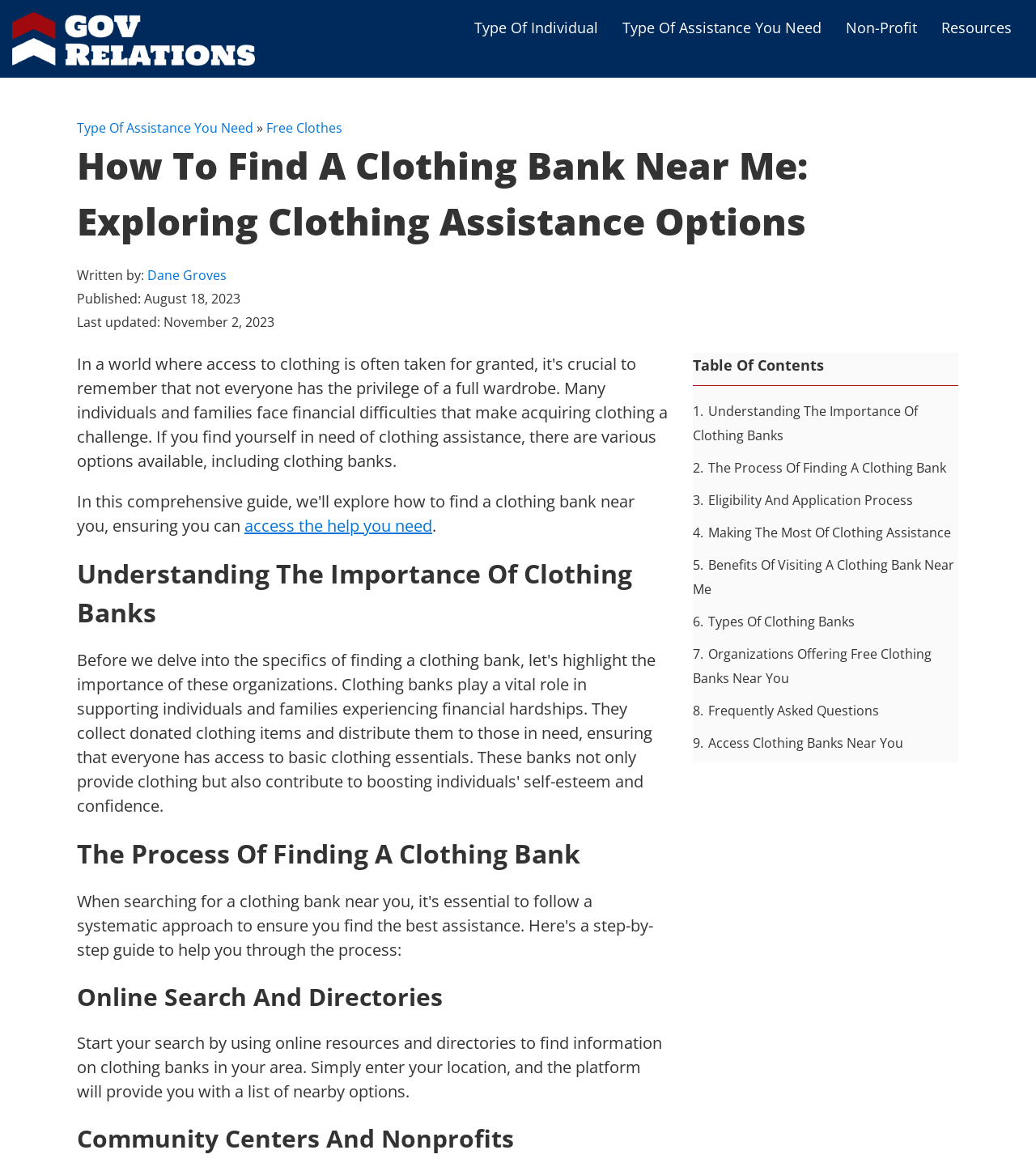What type of individuals can get clothing assistance?
Look at the image and answer the question with a single word or phrase.

Seniors, Single Parent, Women, etc.